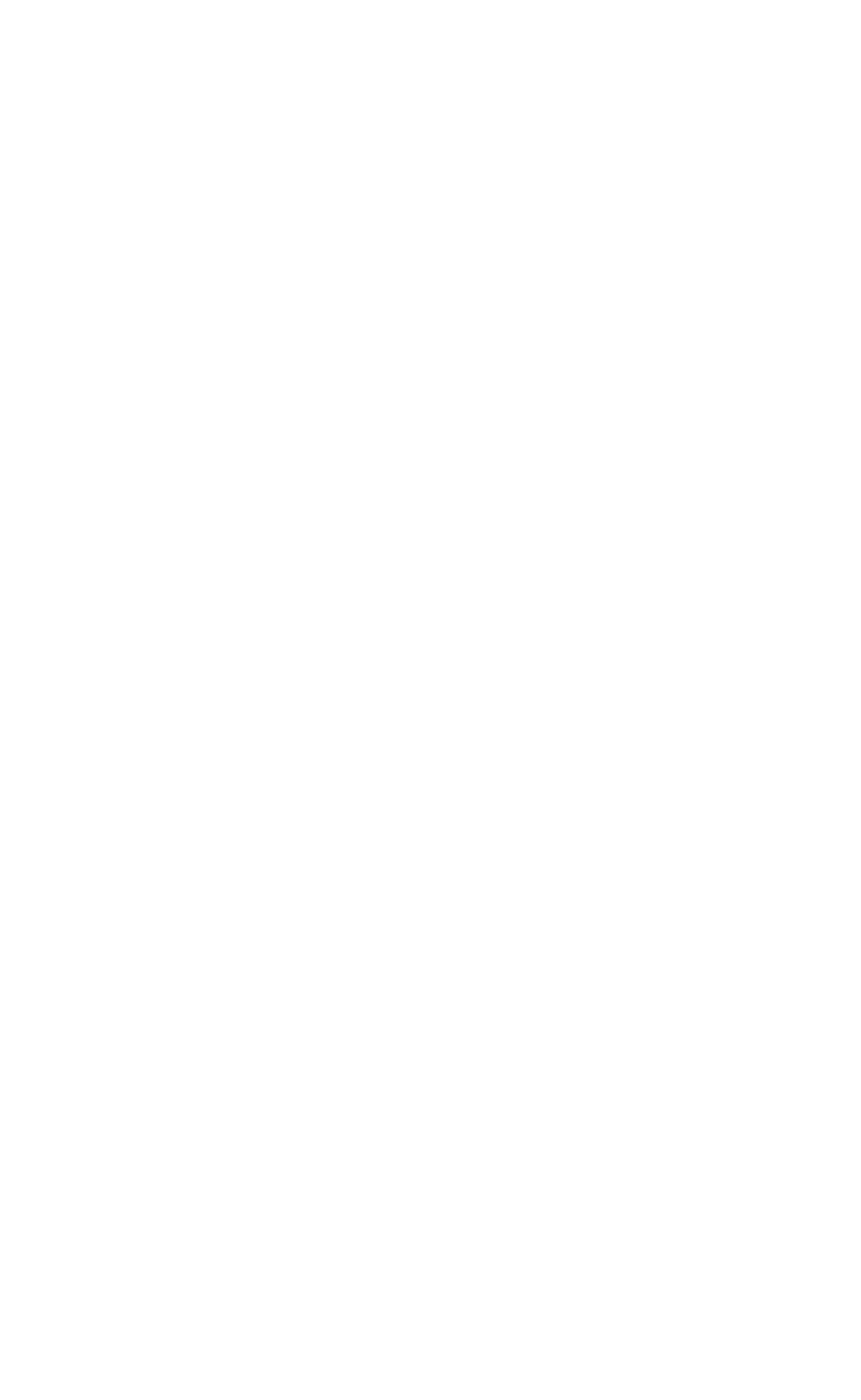What is the name of the company?
Carefully examine the image and provide a detailed answer to the question.

The name of the company can be inferred from the 'Norma Logotype' link at the top of the page, which suggests that the website is related to Norma.